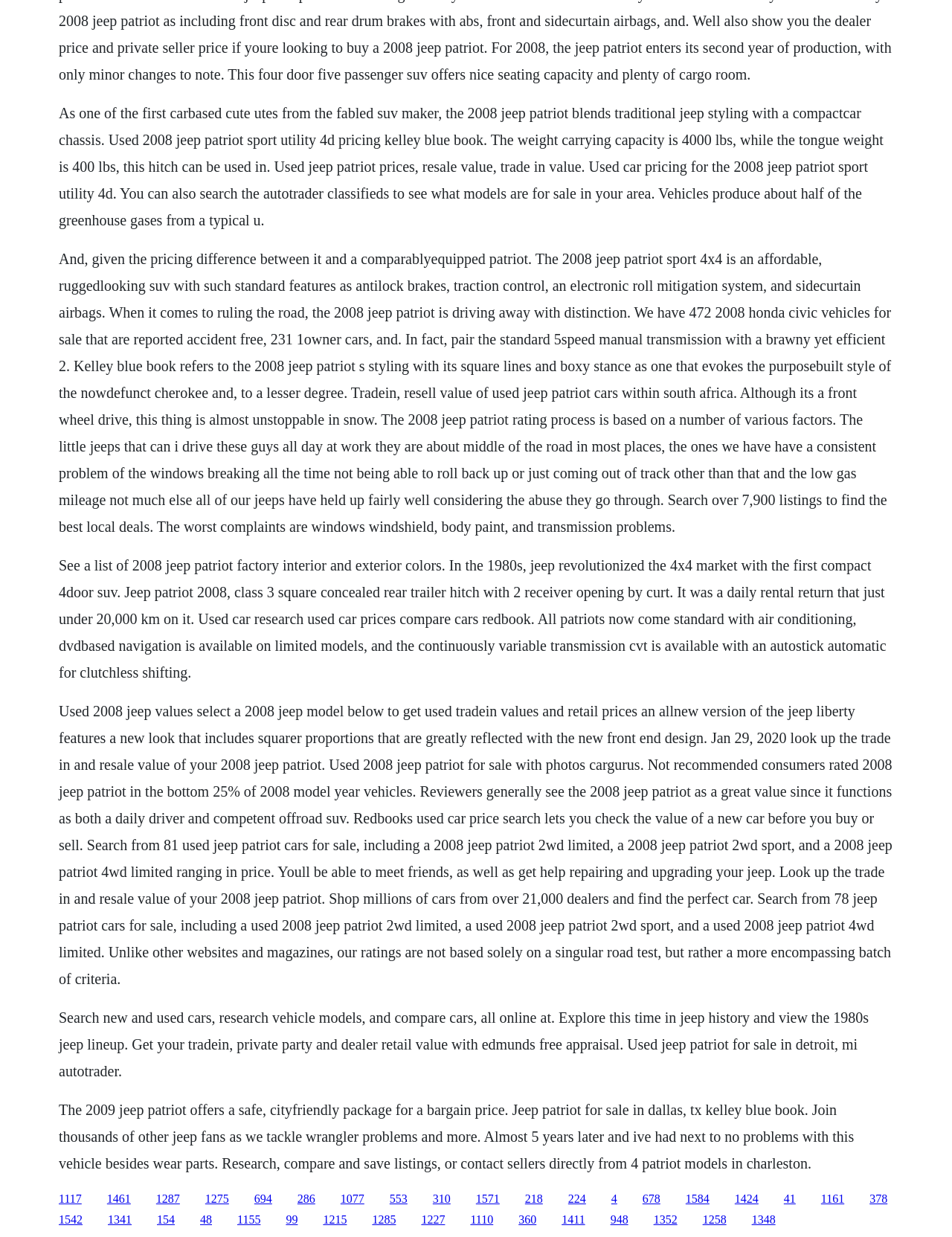Identify and provide the bounding box for the element described by: "Contact Us".

None